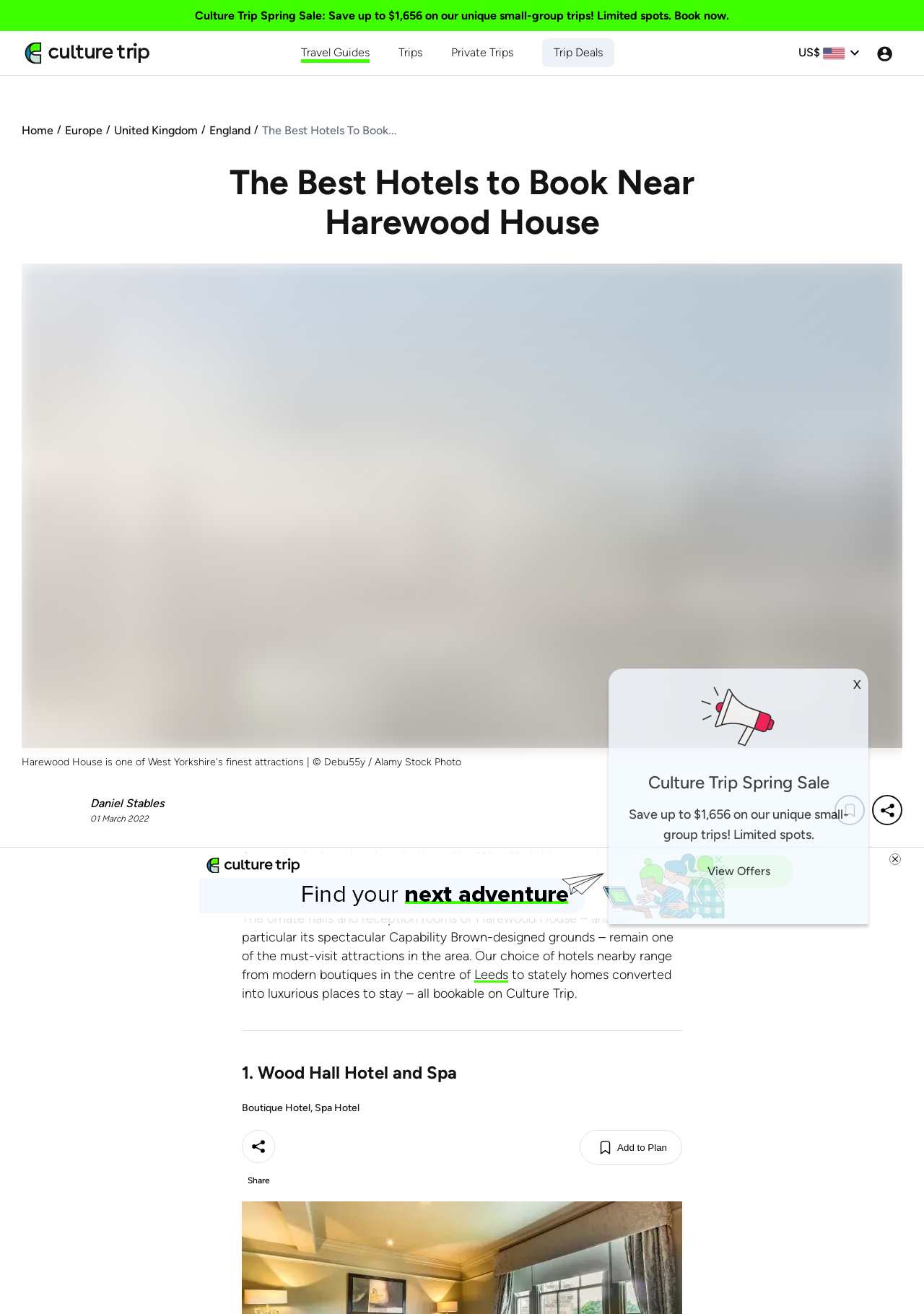Provide a comprehensive caption for the webpage.

The webpage is about booking hotels near Harewood House in Yorkshire, England. At the top, there is a Culture Trip logo on the left, accompanied by a link to a spring sale promotion on the right. Below this, there are several navigation links, including "Travel Guides", "Trips", "Private Trips", and "Trip Deals".

On the left side of the page, there is a header section with links to "Home", "Europe", "United Kingdom", "England", and the current page, "The Best Hotels to Book Near Harewood House". Below this, there is a large image of Harewood House, with a caption describing it as one of West Yorkshire's finest attractions.

The main content of the page starts with a heading that reads "The Best Hotels to Book Near Harewood House". This is followed by a paragraph of text that describes Harewood House as a neoclassical masterpiece and its grounds as a must-visit attraction. The text also mentions that the page will feature a selection of hotels nearby, ranging from modern boutiques to stately homes converted into luxurious places to stay.

Below this, there is a section dedicated to a specific hotel, Wood Hall Hotel and Spa, with a heading and a brief description. There are also buttons to "Add to Plan" and "Share" on the right side of this section.

Further down the page, there is another section promoting Culture Trip's spring sale, with a heading and a brief description of the offer. This is accompanied by a "View Offers" link and a button to close the promotion.

On the right side of the page, there is an advertisement iframe, with a "close" button on the top right corner.